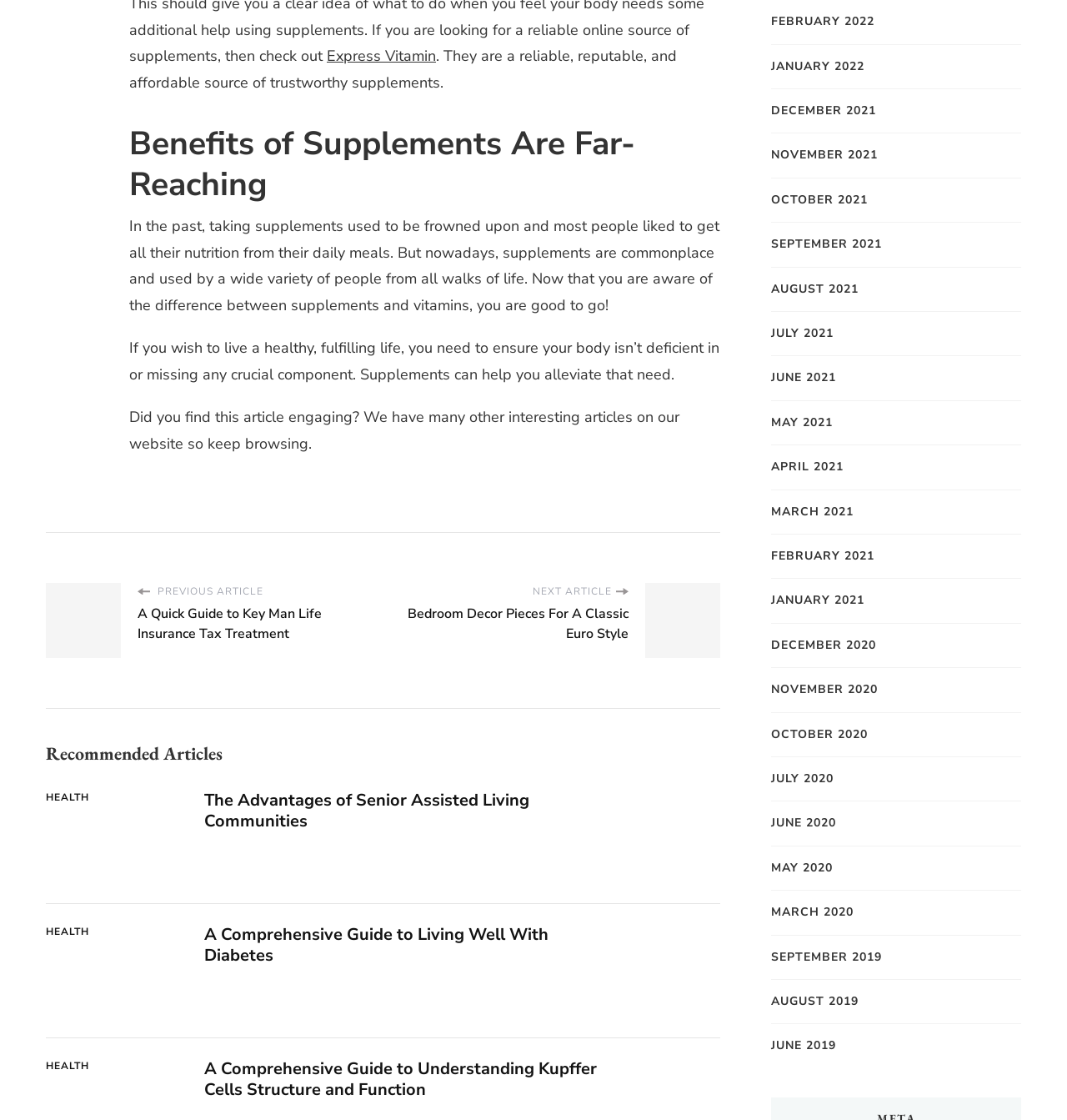Locate the bounding box coordinates of the segment that needs to be clicked to meet this instruction: "Browse the next article about 'Bedroom Decor Pieces For A Classic Euro Style'".

[0.359, 0.521, 0.605, 0.588]